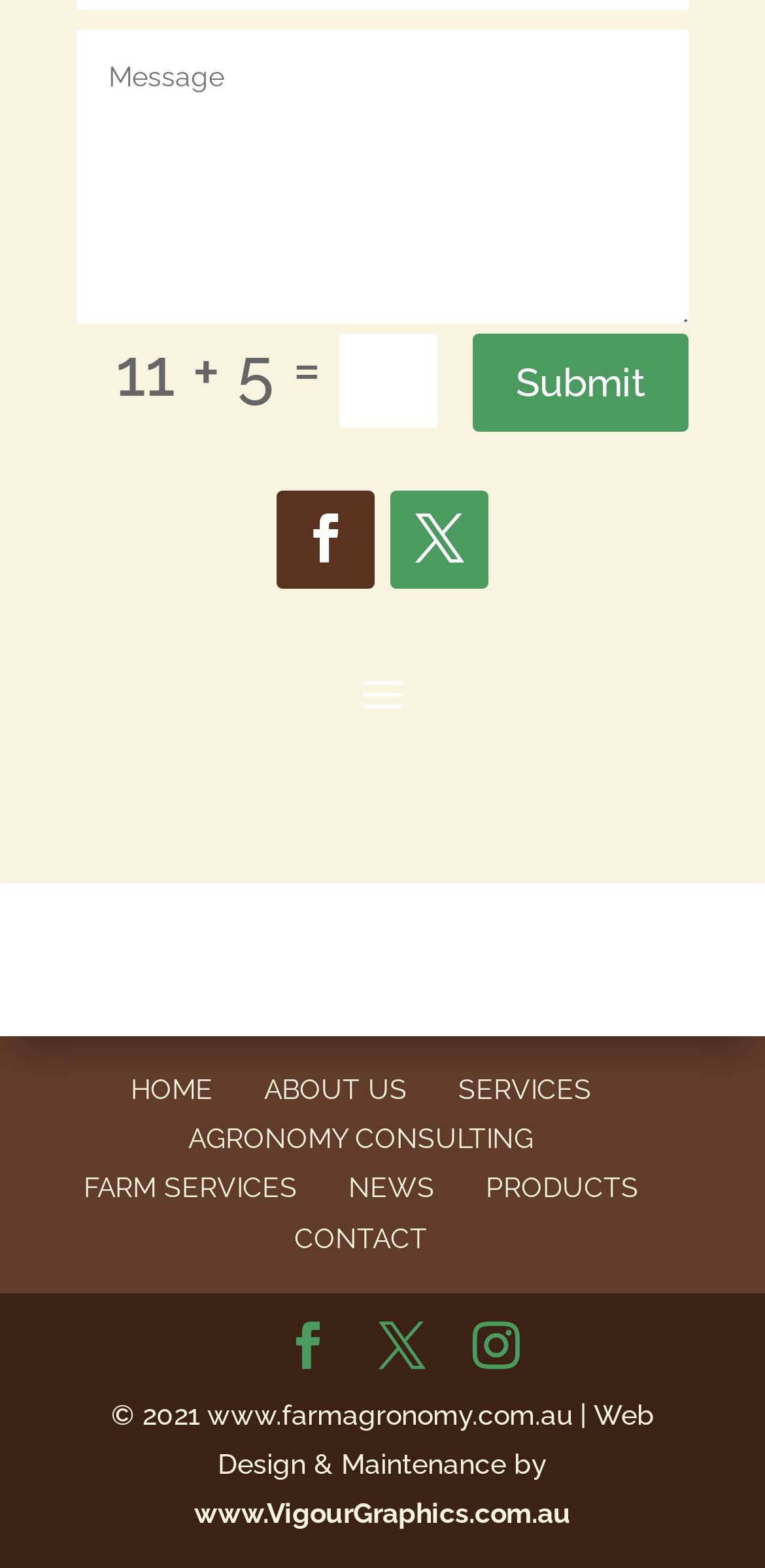Identify the bounding box coordinates of the part that should be clicked to carry out this instruction: "Enter a math problem".

[0.101, 0.019, 0.9, 0.207]